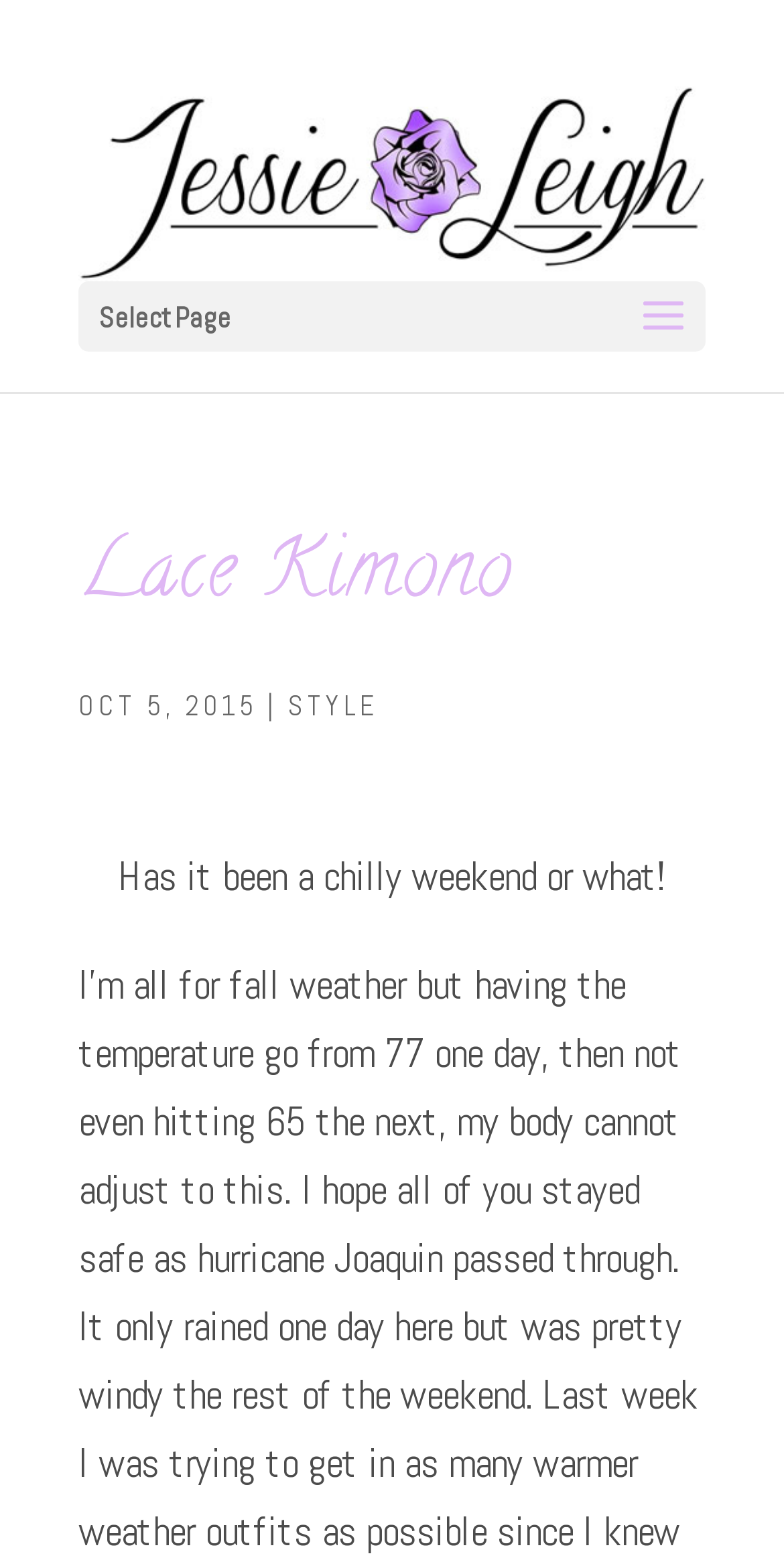Determine the bounding box coordinates for the HTML element described here: "STYLE".

[0.367, 0.438, 0.482, 0.461]